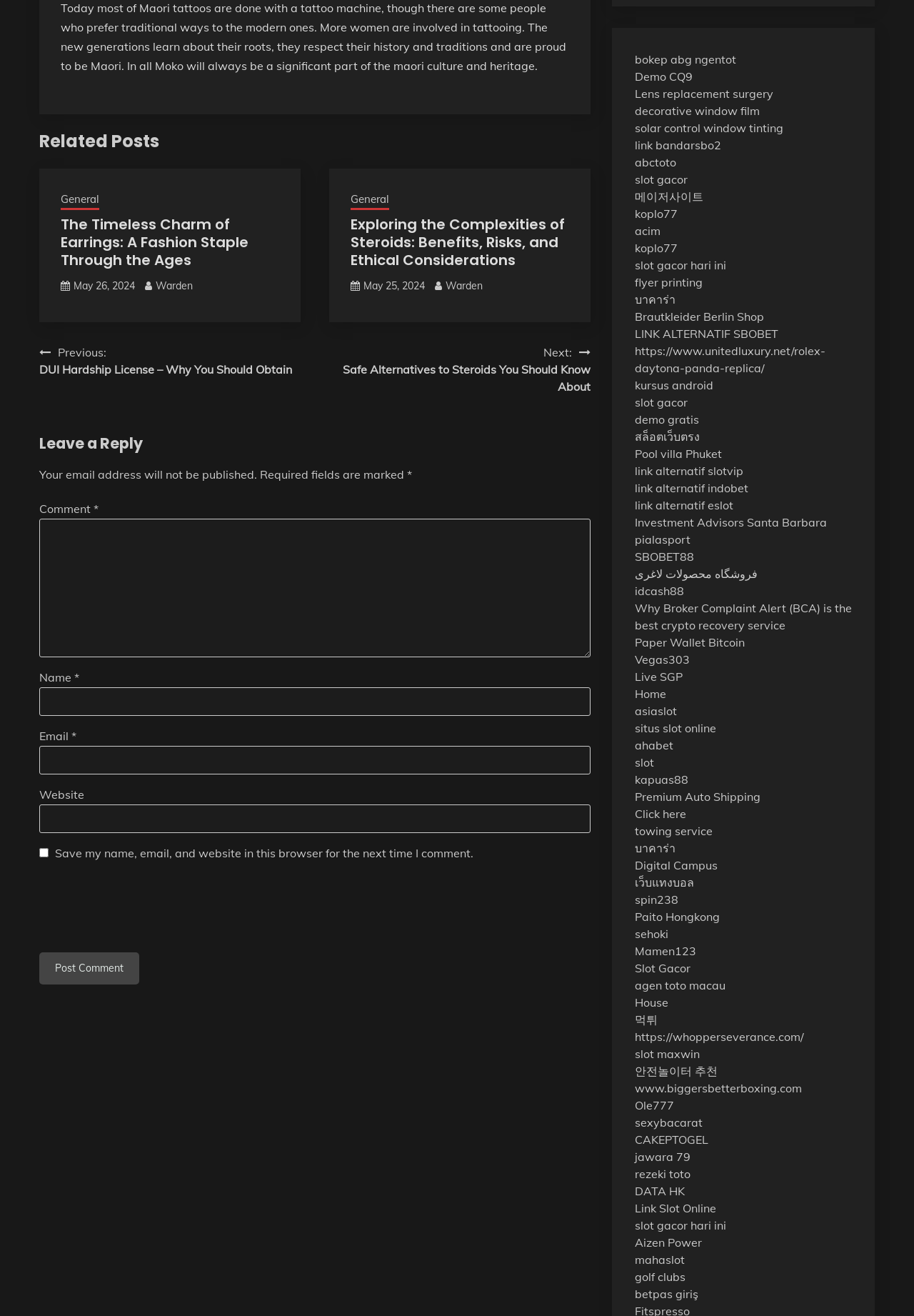How many related posts are listed?
Using the image as a reference, answer the question with a short word or phrase.

2